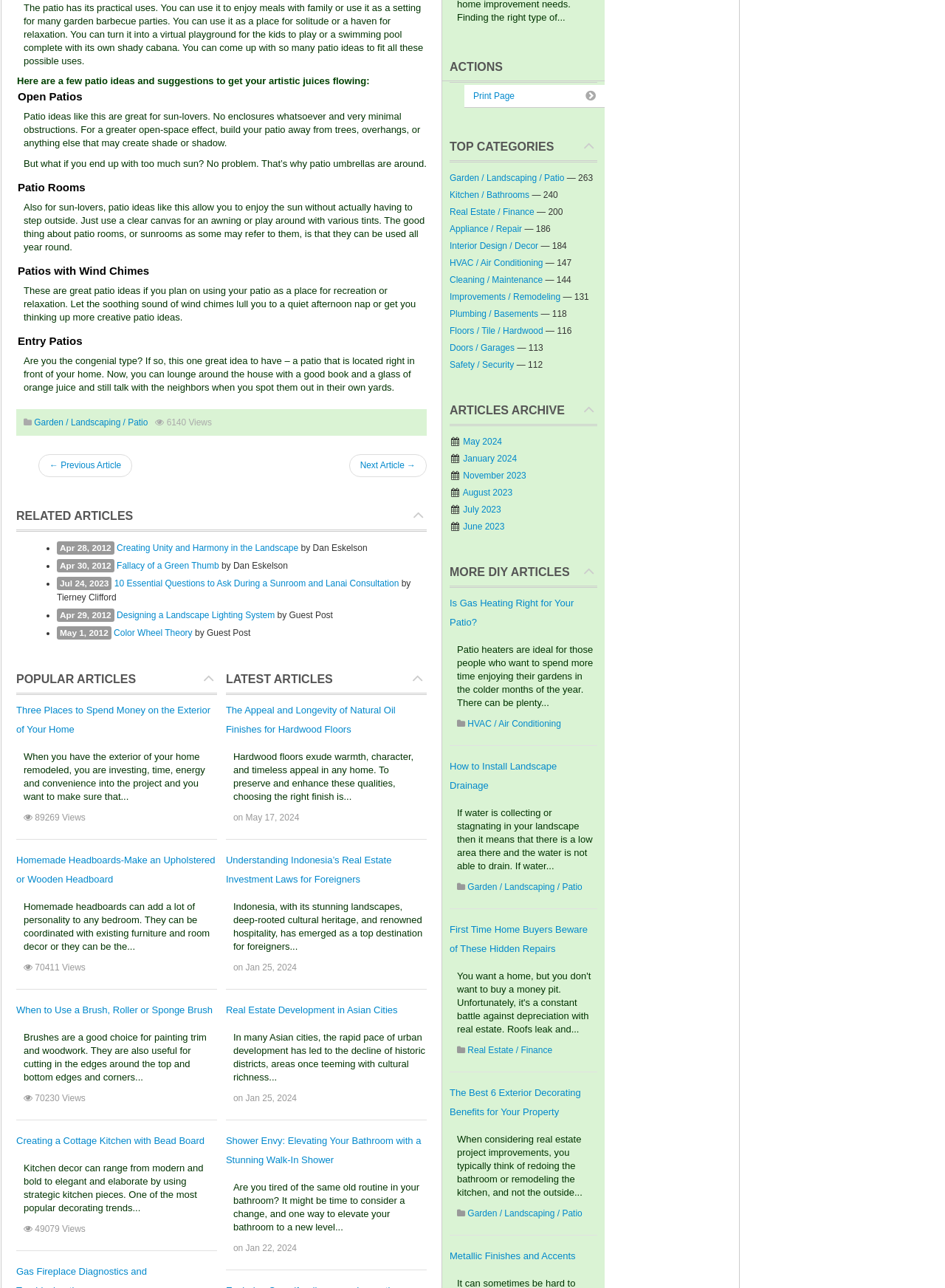Ascertain the bounding box coordinates for the UI element detailed here: "Garden / Landscaping / Patio". The coordinates should be provided as [left, top, right, bottom] with each value being a float between 0 and 1.

[0.036, 0.324, 0.157, 0.332]